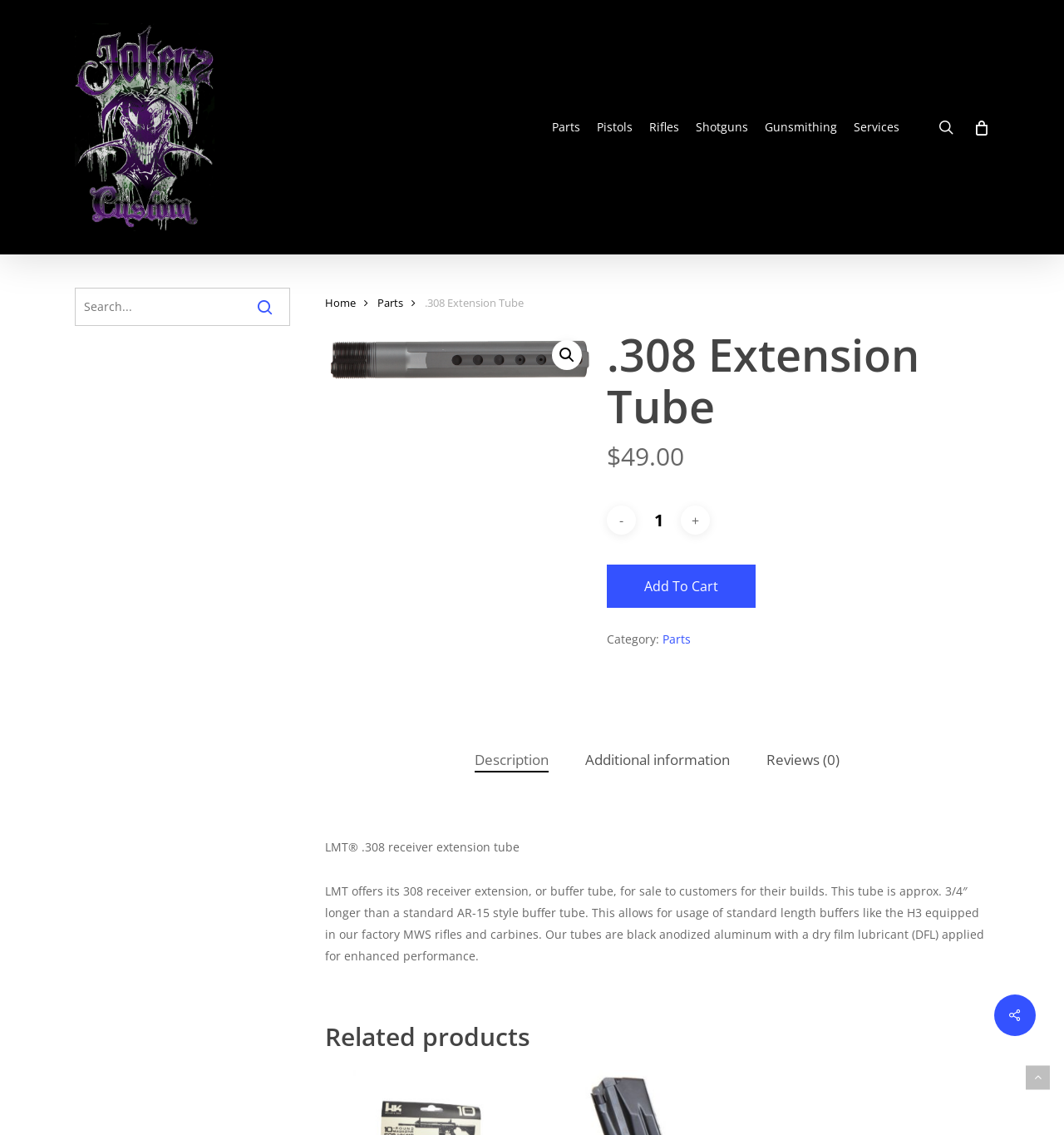Answer briefly with one word or phrase:
What is the function of the '-' button?

Decrease quantity